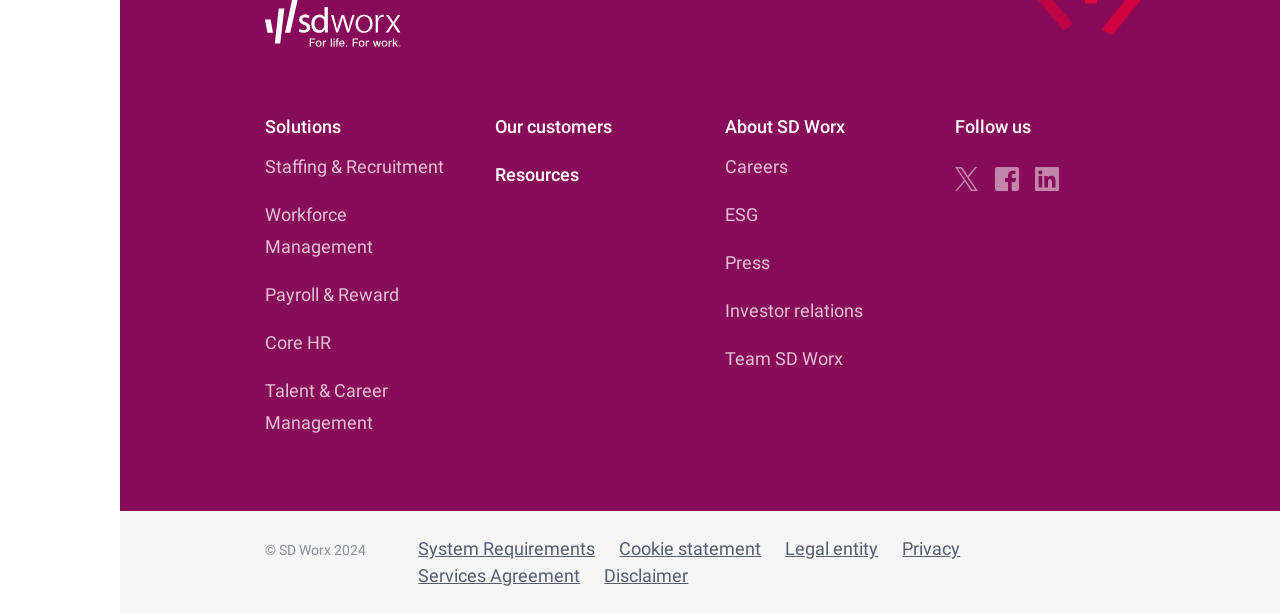Please find and report the bounding box coordinates of the element to click in order to perform the following action: "Check out Careers". The coordinates should be expressed as four float numbers between 0 and 1, in the format [left, top, right, bottom].

[0.566, 0.247, 0.707, 0.299]